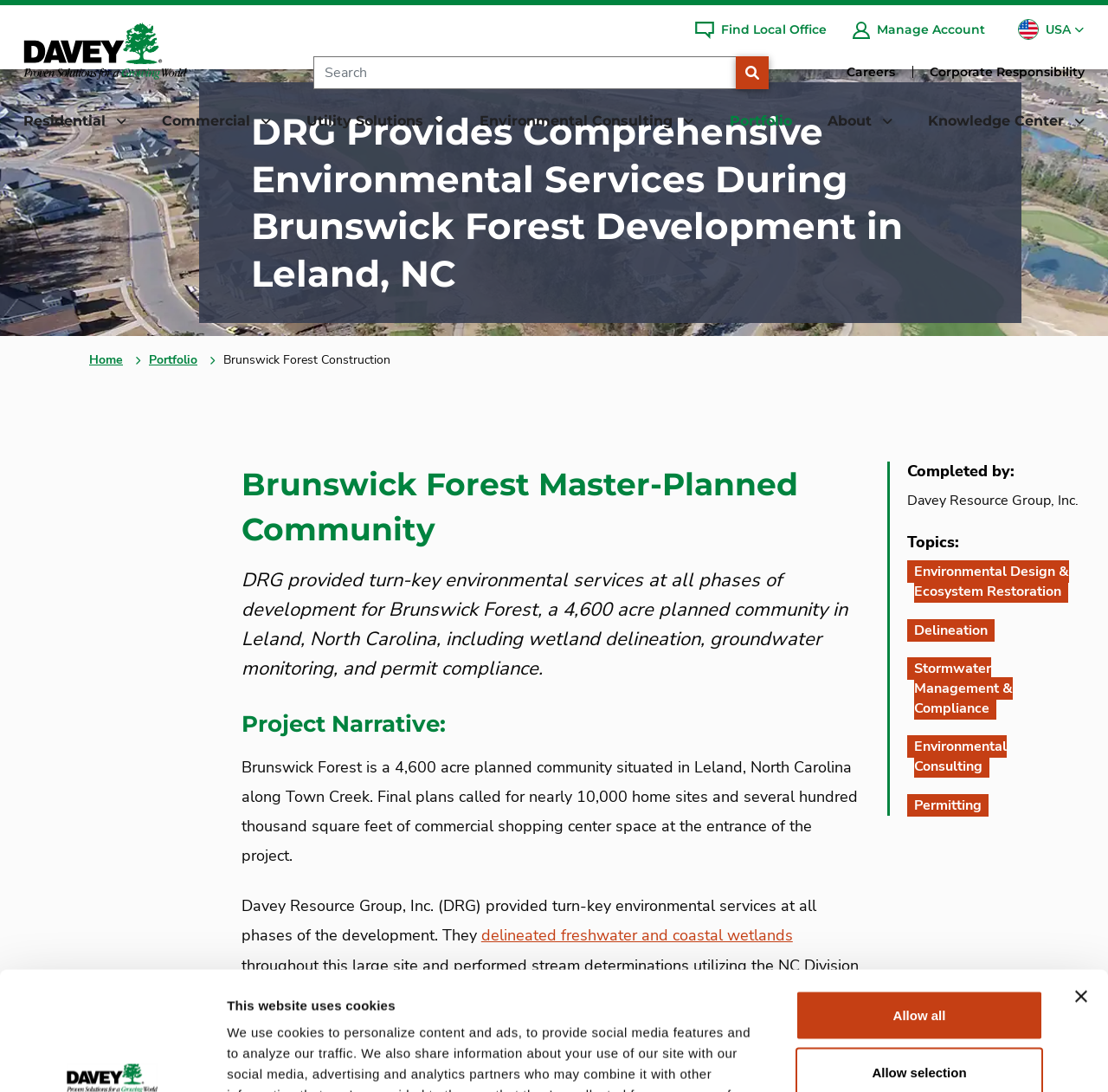What is the name of the community in Leland, North Carolina?
Use the screenshot to answer the question with a single word or phrase.

Brunswick Forest